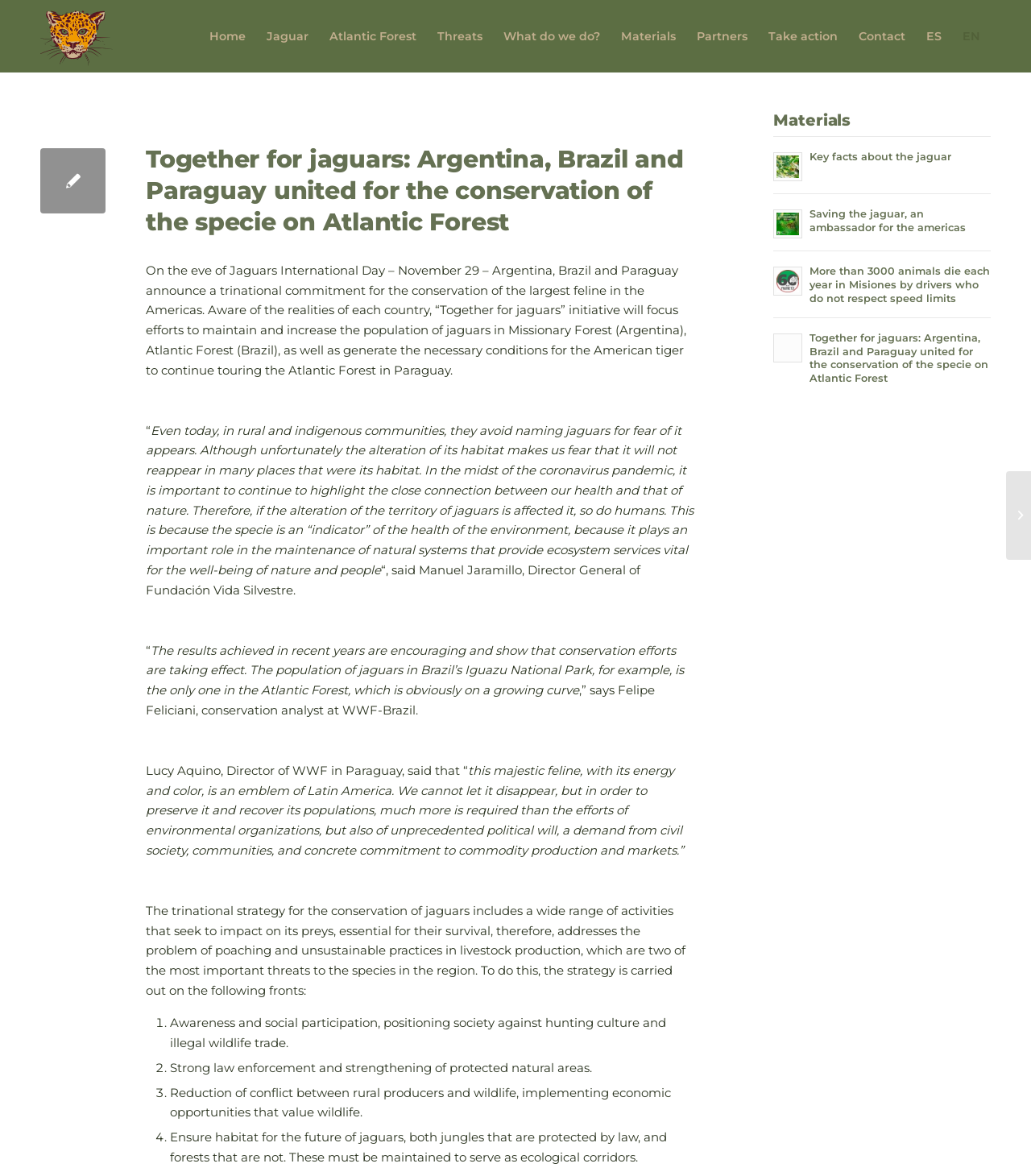Find the UI element described as: "Scheduling" and predict its bounding box coordinates. Ensure the coordinates are four float numbers between 0 and 1, [left, top, right, bottom].

None